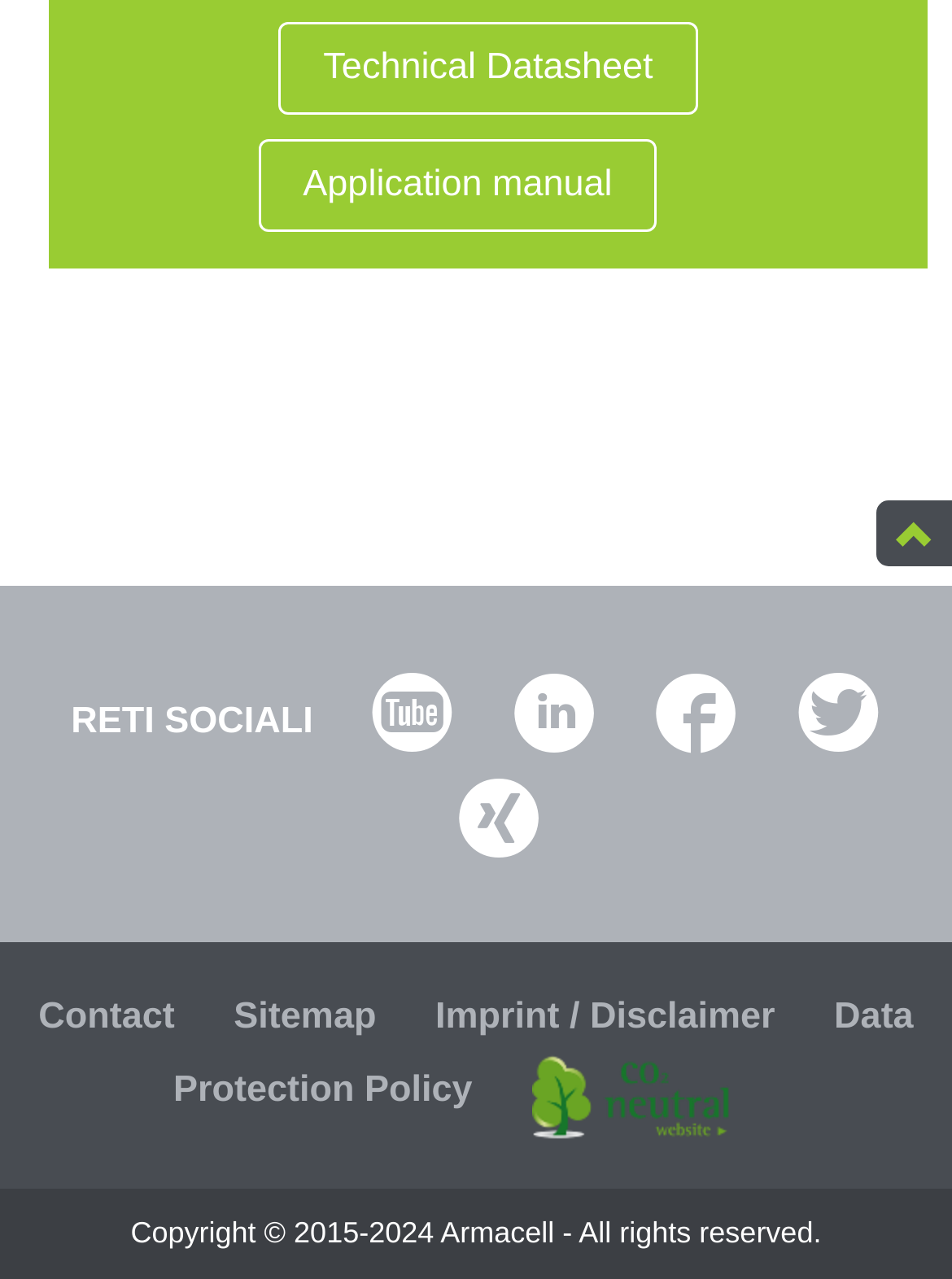What is the language of the webpage?
Please provide a single word or phrase in response based on the screenshot.

English